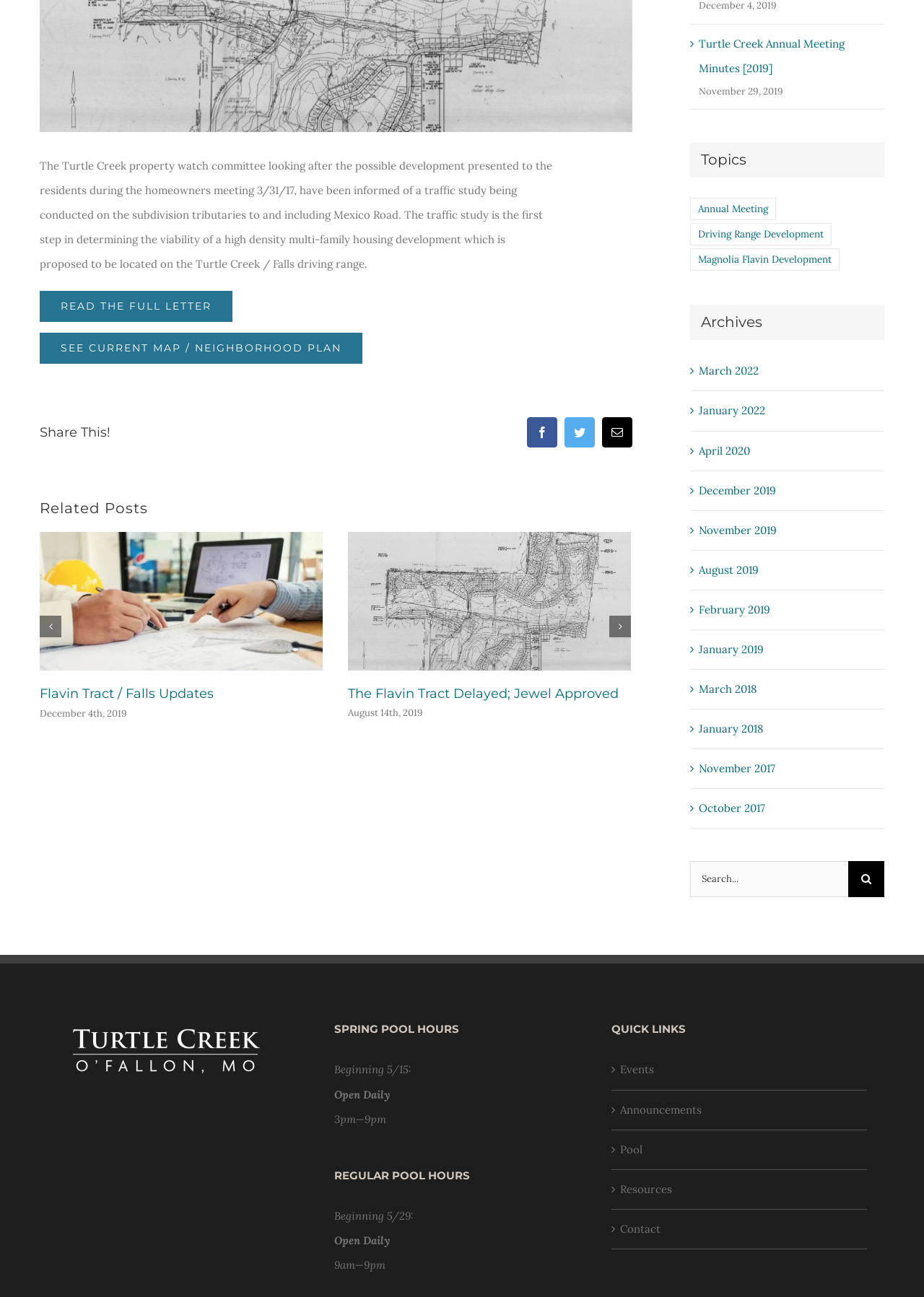Provide the bounding box coordinates in the format (top-left x, top-left y, bottom-right x, bottom-right y). All values are floating point numbers between 0 and 1. Determine the bounding box coordinate of the UI element described as: aria-label="Flavin Tract / Falls Updates"

[0.043, 0.457, 0.349, 0.468]